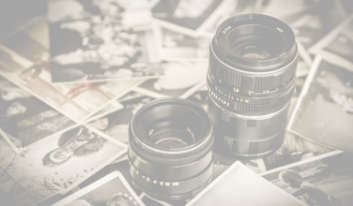Analyze the image and provide a detailed answer to the question: What do the vintage photographs in the image represent?

The vintage photographs in the image convey personal stories and moments frozen in time, which implies that they represent personal stories and memories.